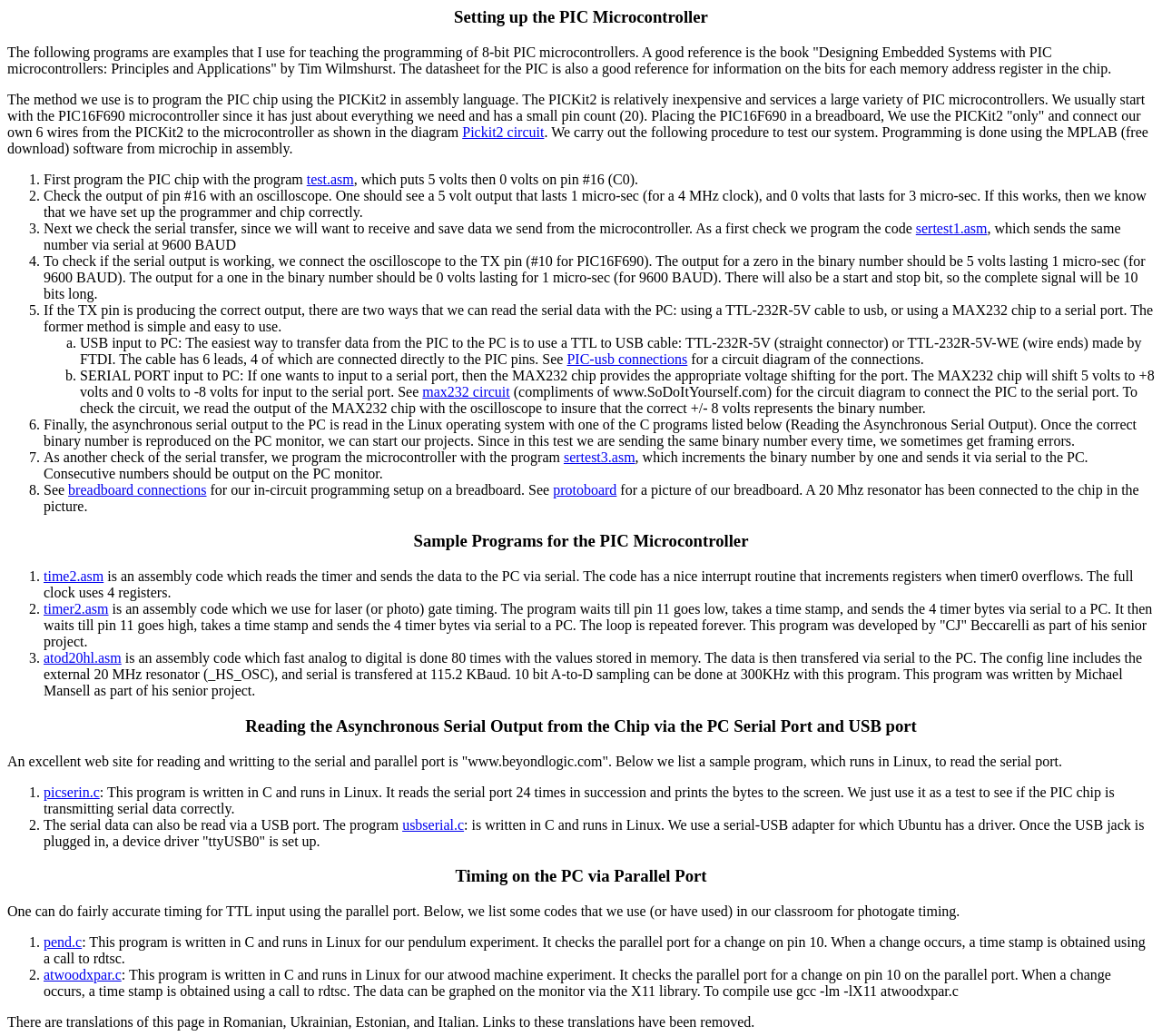What is the purpose of the MAX232 chip?
Please provide a single word or phrase as your answer based on the screenshot.

voltage shifting